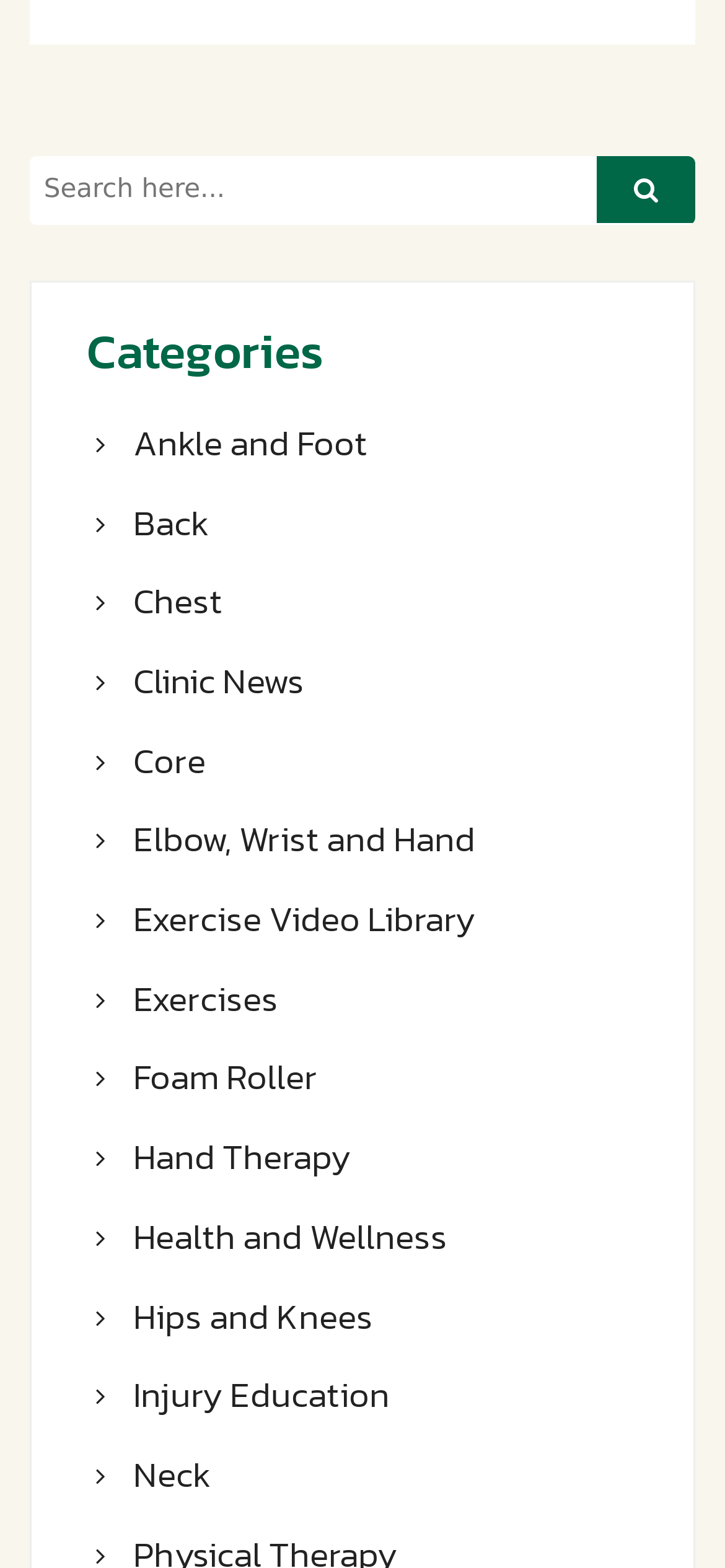Please provide the bounding box coordinates for the element that needs to be clicked to perform the instruction: "Click on the search button". The coordinates must consist of four float numbers between 0 and 1, formatted as [left, top, right, bottom].

[0.822, 0.1, 0.96, 0.142]